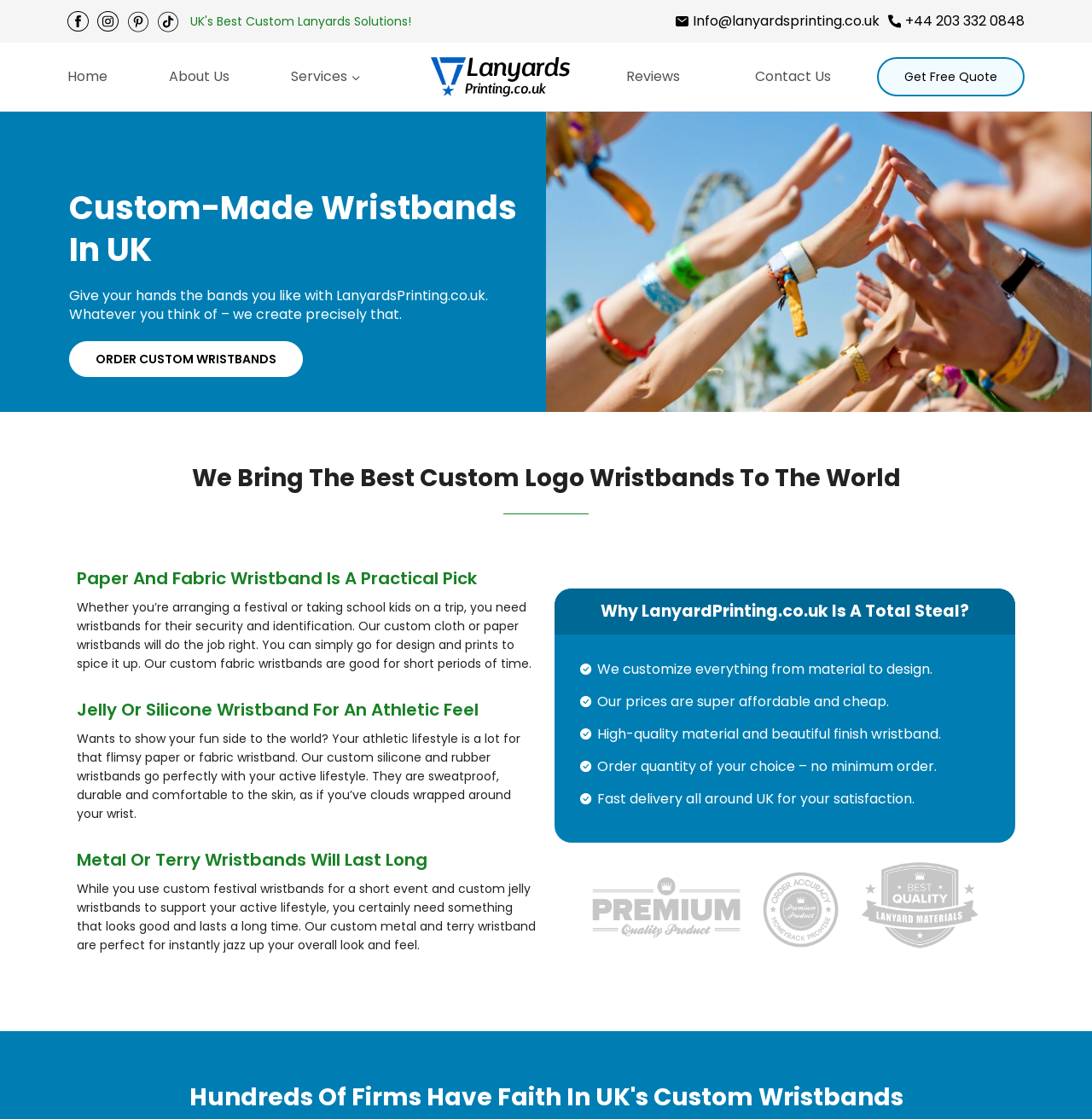What types of wristbands are available?
Please give a detailed and thorough answer to the question, covering all relevant points.

I found the types of wristbands by reading the text on the webpage, which mentions different materials such as paper, fabric, silicone, rubber, metal, and terry, each with its own characteristics and uses.